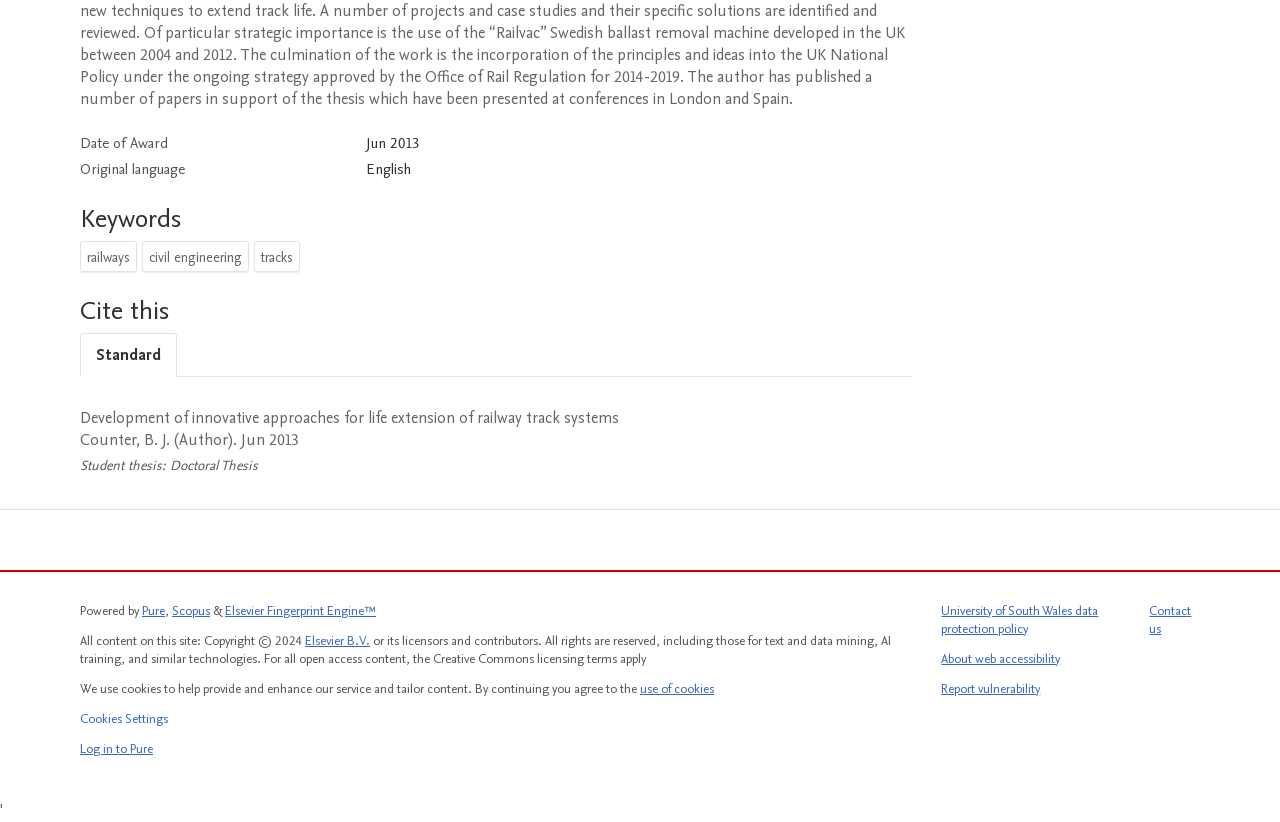Identify the bounding box coordinates of the element that should be clicked to fulfill this task: "Click the 'Cookies Settings' button". The coordinates should be provided as four float numbers between 0 and 1, i.e., [left, top, right, bottom].

[0.062, 0.866, 0.131, 0.885]